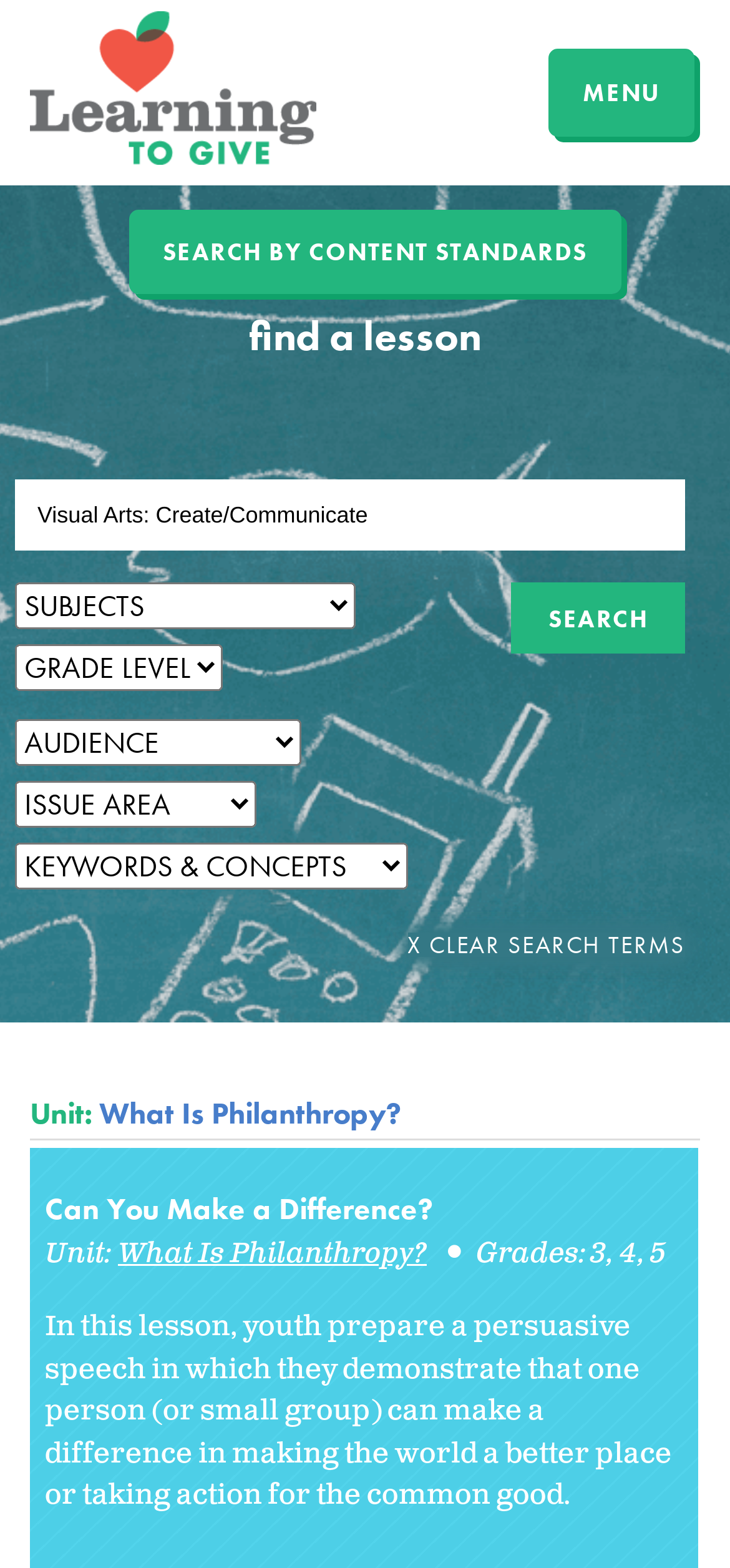How many grade levels are available?
Answer the question with a thorough and detailed explanation.

I found the grade levels by looking at the static text elements that say '3', '4', and '5' which are located near the 'Grades:' label. Therefore, there are three grade levels available.